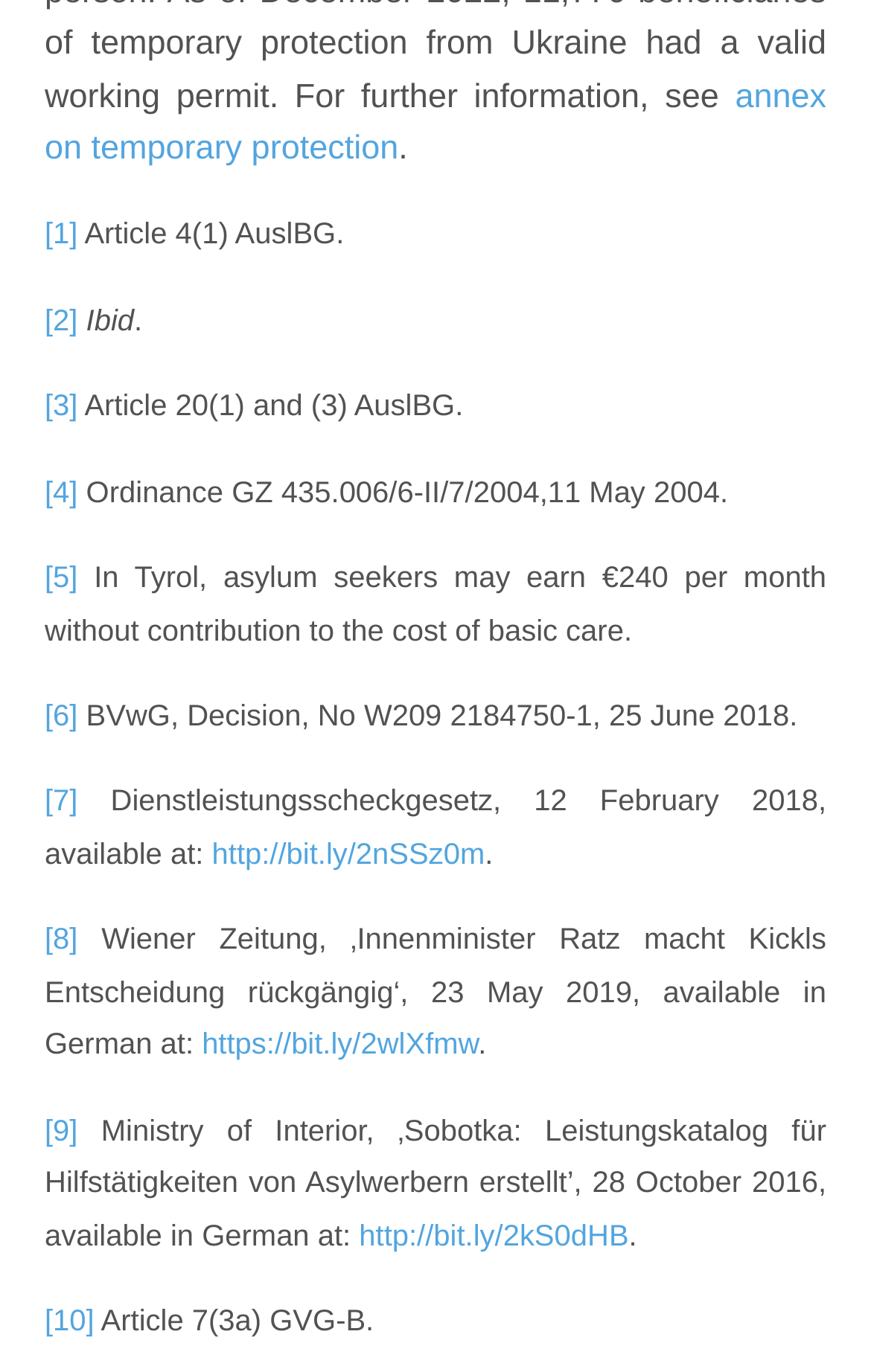What is the text of the first link?
Based on the image content, provide your answer in one word or a short phrase.

annex on temporary protection